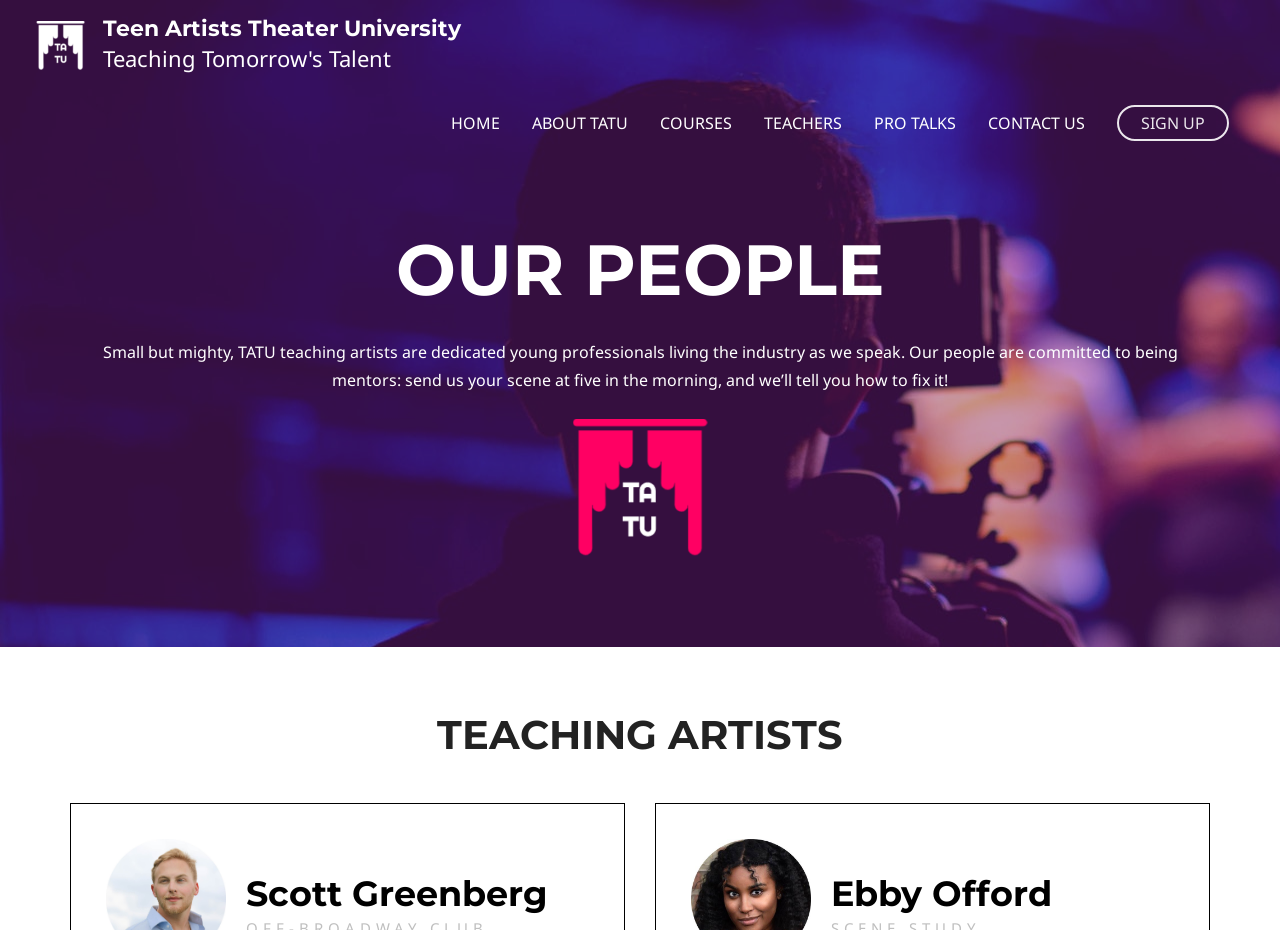Please find the bounding box coordinates of the element that must be clicked to perform the given instruction: "sign up". The coordinates should be four float numbers from 0 to 1, i.e., [left, top, right, bottom].

[0.873, 0.113, 0.96, 0.152]